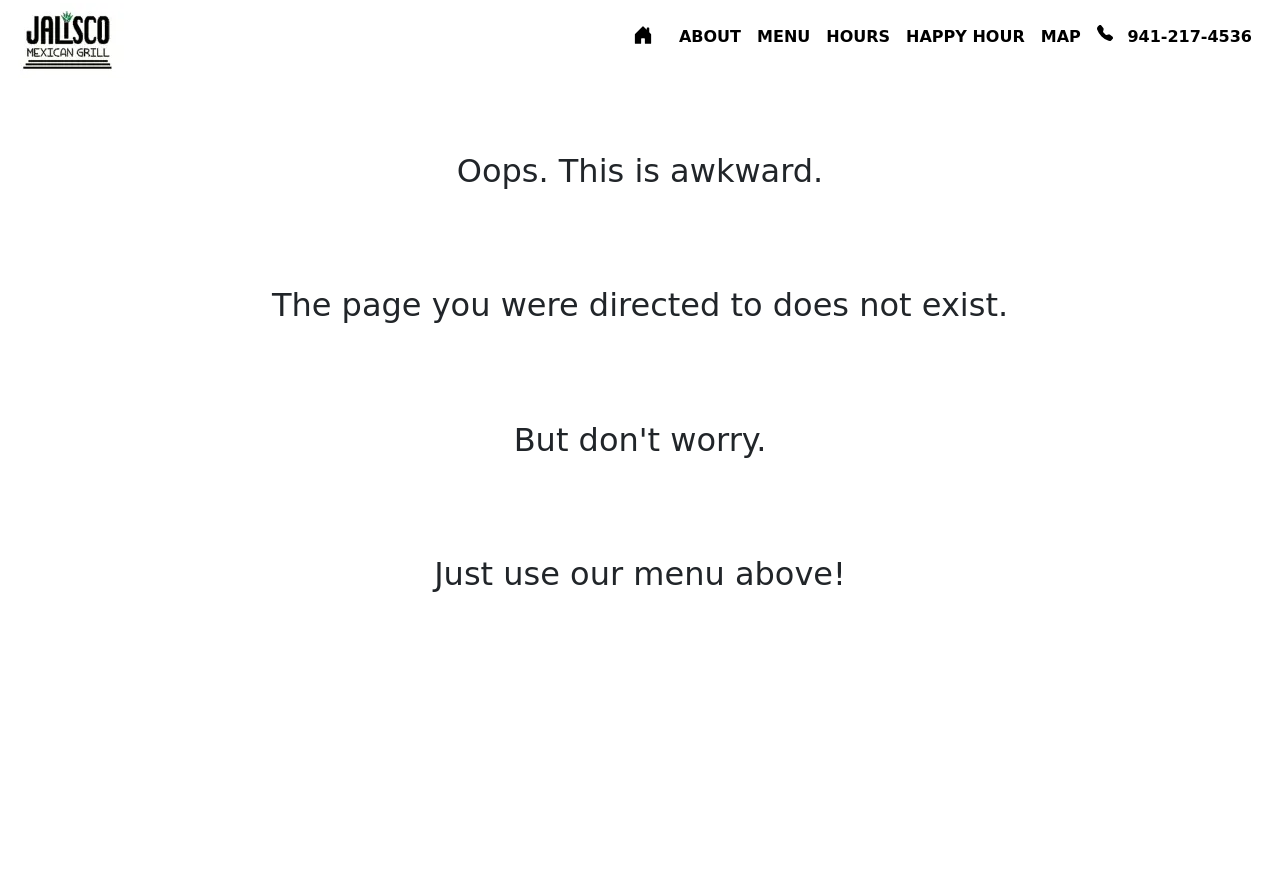Identify the bounding box coordinates for the UI element described as follows: "aria-label="mexican restaurant home"". Ensure the coordinates are four float numbers between 0 and 1, formatted as [left, top, right, bottom].

[0.488, 0.019, 0.524, 0.071]